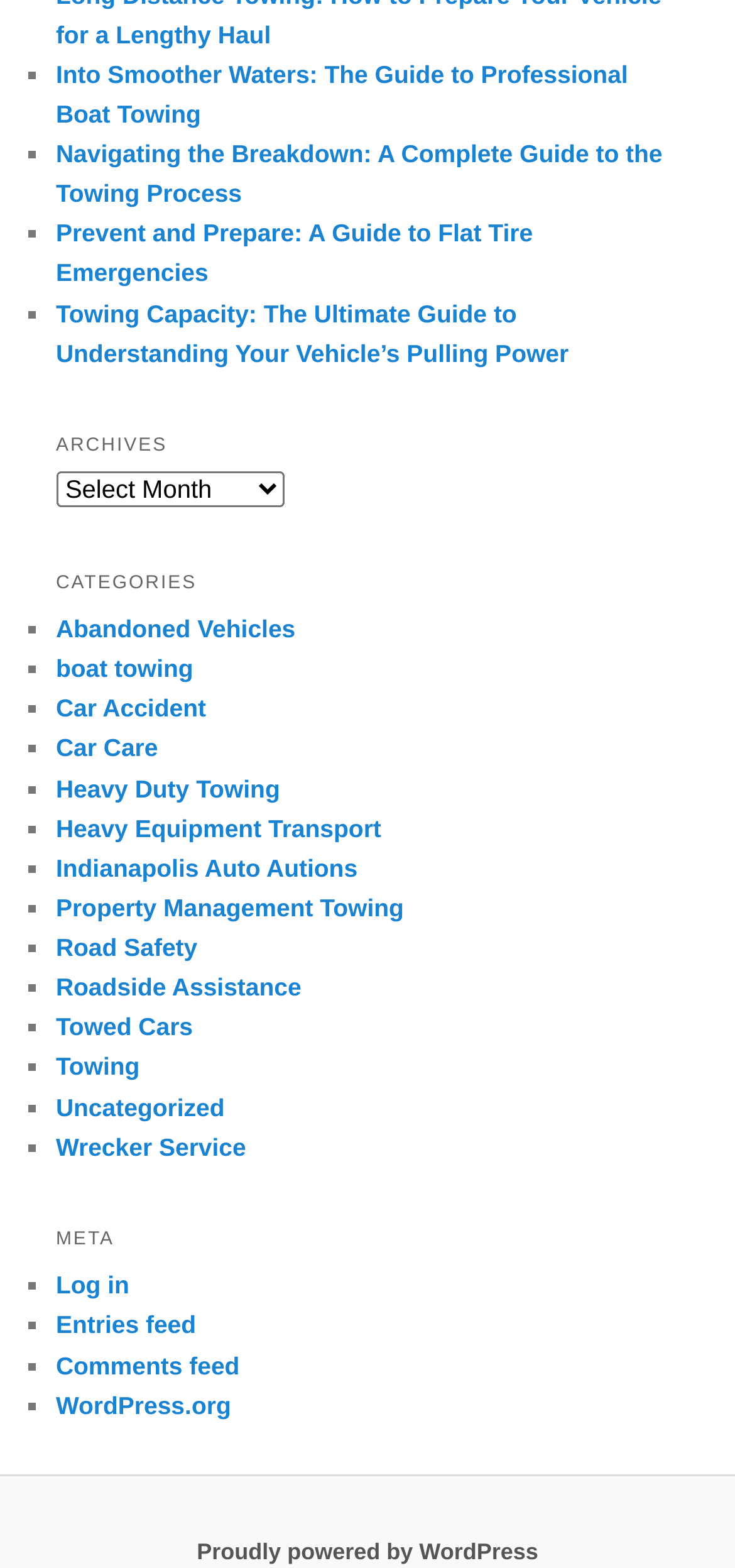Extract the bounding box coordinates of the UI element described: "Youtube". Provide the coordinates in the format [left, top, right, bottom] with values ranging from 0 to 1.

None